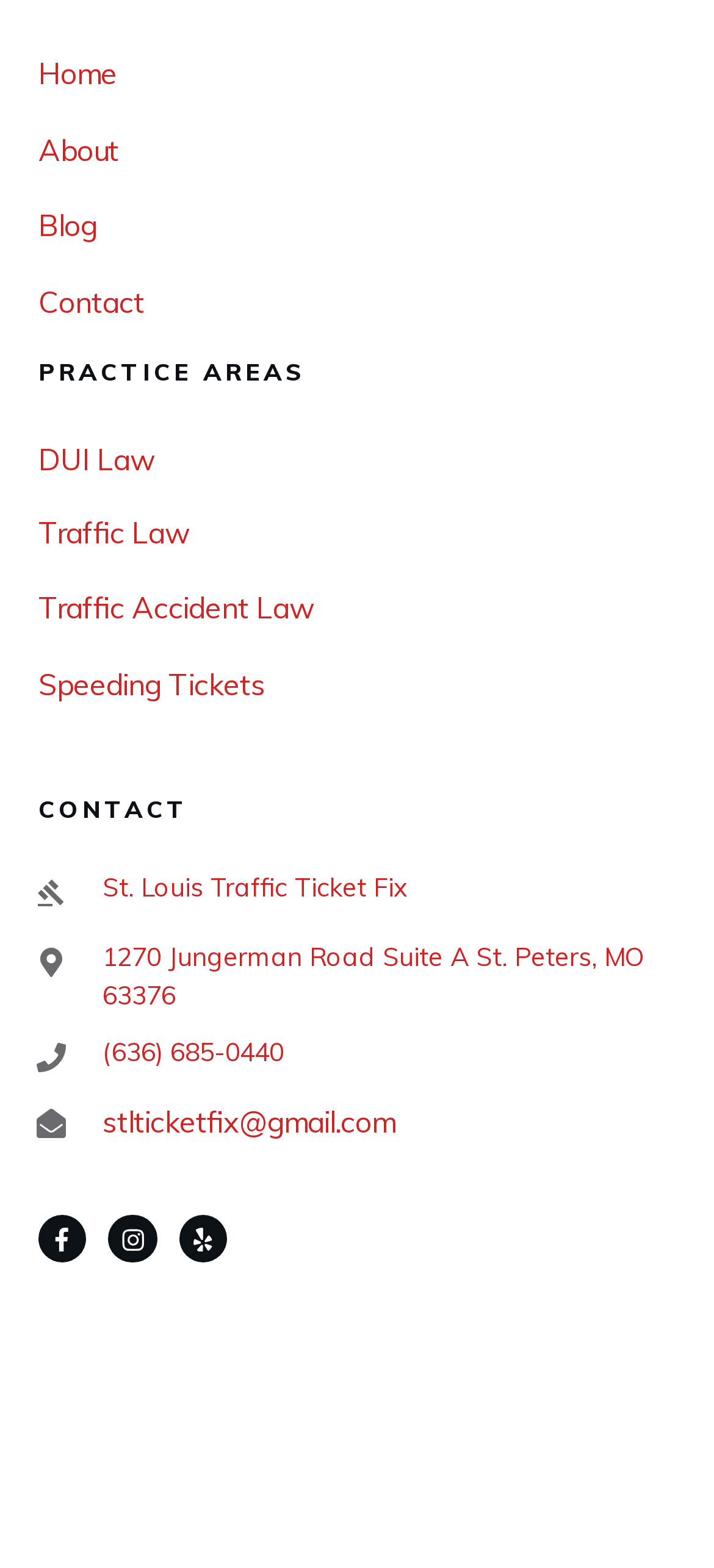Pinpoint the bounding box coordinates of the clickable element needed to complete the instruction: "go to home page". The coordinates should be provided as four float numbers between 0 and 1: [left, top, right, bottom].

[0.054, 0.033, 0.164, 0.06]